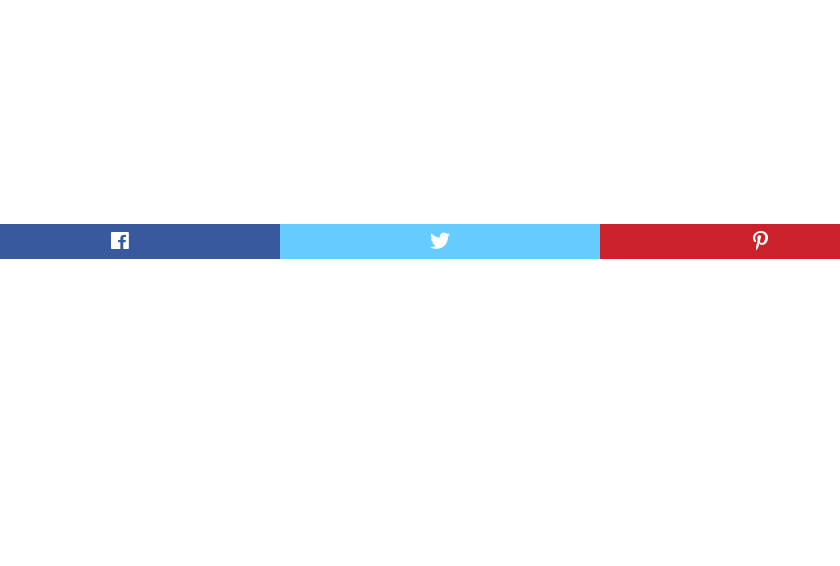Who credited the photo?
Provide a fully detailed and comprehensive answer to the question.

The caption notes that the photo is credited to Getty Images, highlighting the professional nature of the image and indicating that Getty Images is the source of the photo.